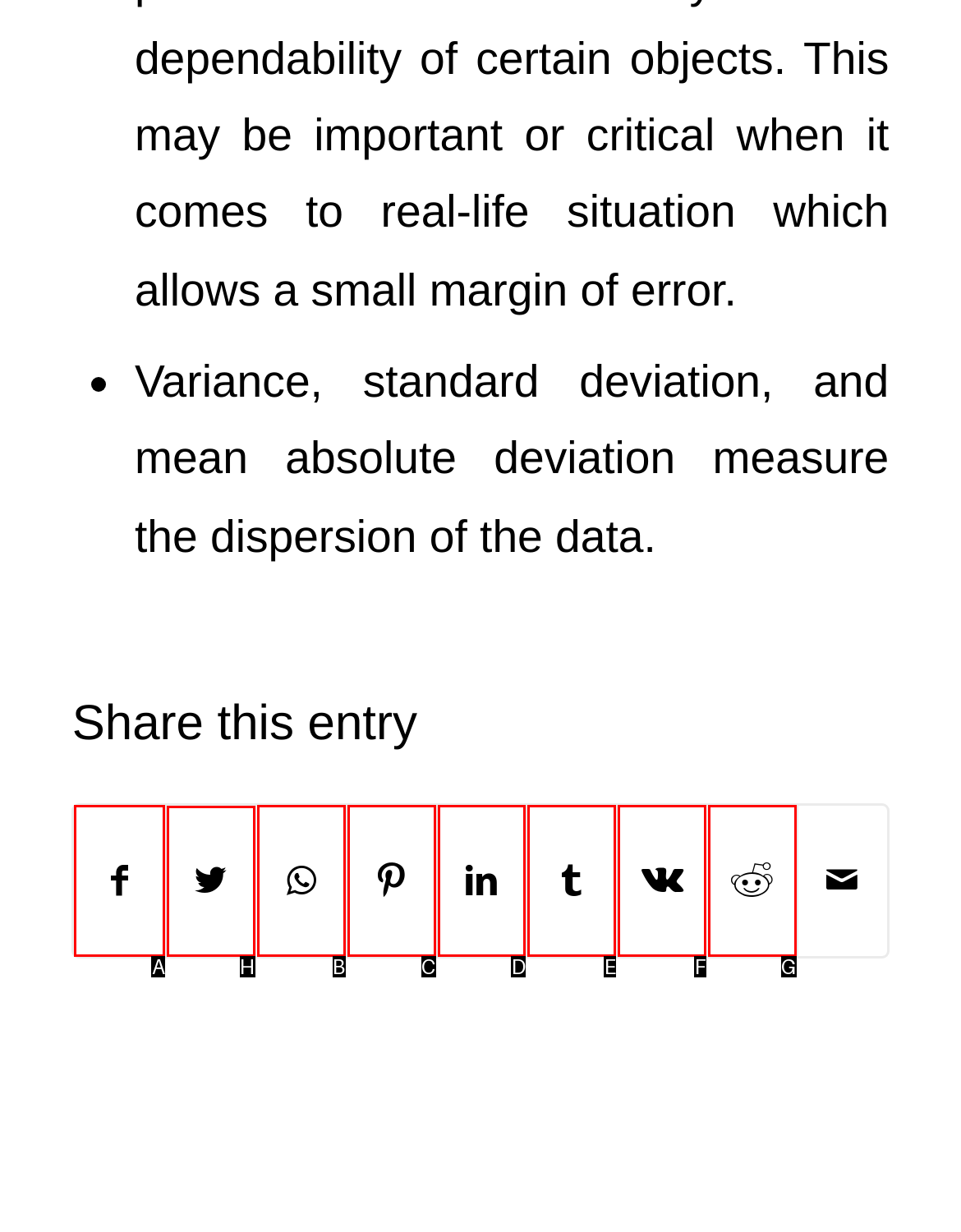Given the task: Share on Twitter, indicate which boxed UI element should be clicked. Provide your answer using the letter associated with the correct choice.

H